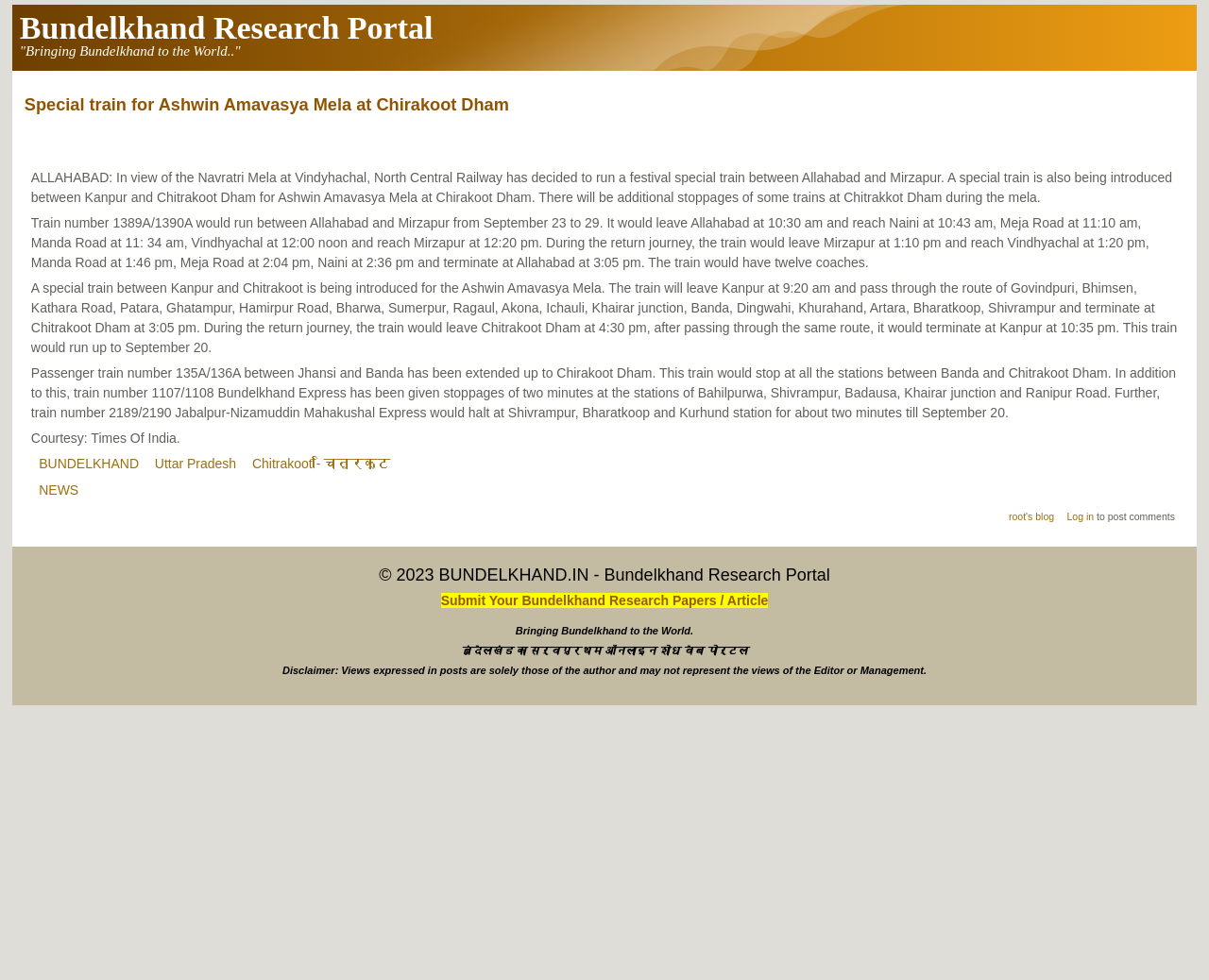Using the element description provided, determine the bounding box coordinates in the format (top-left x, top-left y, bottom-right x, bottom-right y). Ensure that all values are floating point numbers between 0 and 1. Element description: root's blog

[0.834, 0.521, 0.872, 0.533]